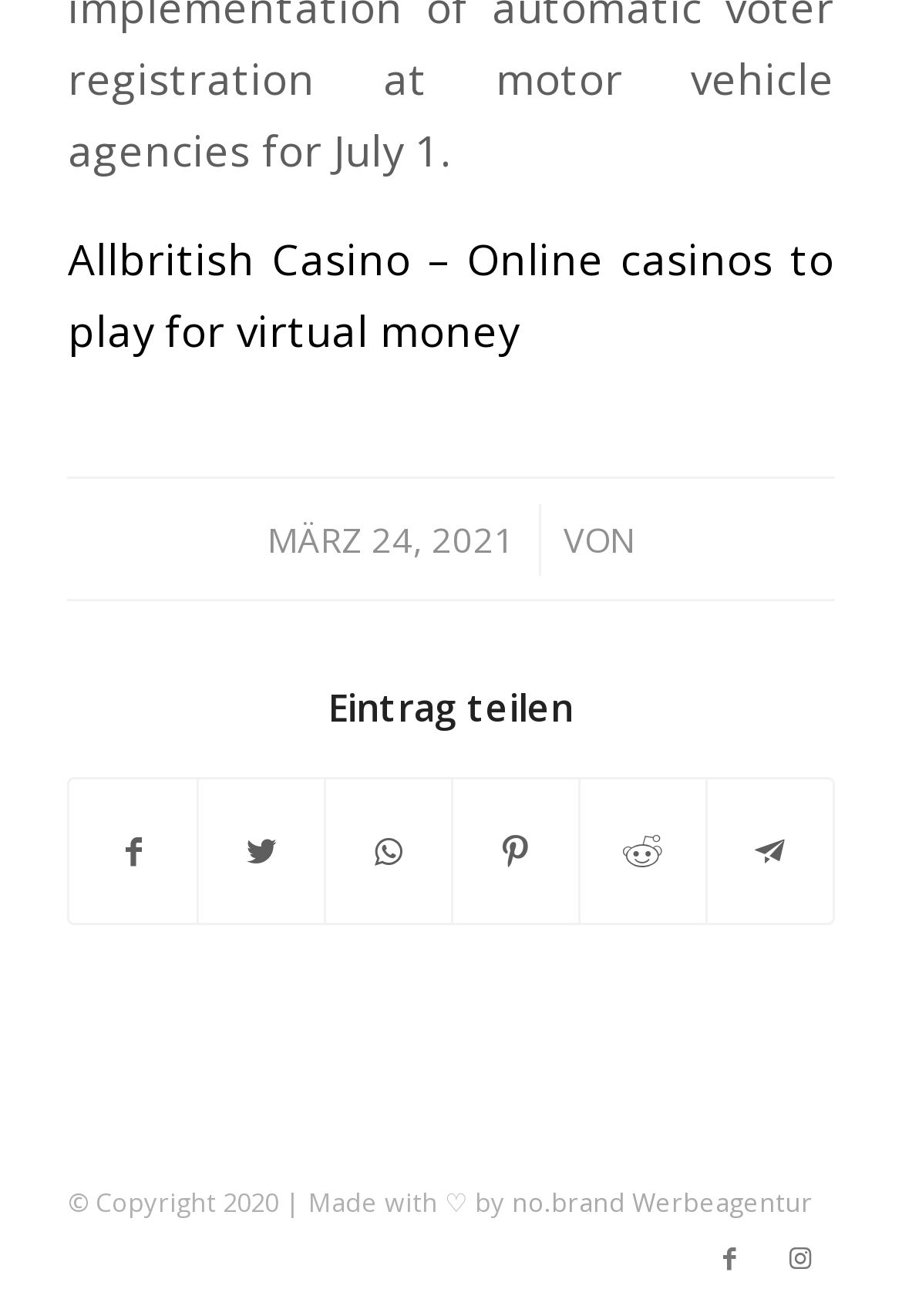What is the name of the agency that made the website? Analyze the screenshot and reply with just one word or a short phrase.

no.brand Werbeagentur